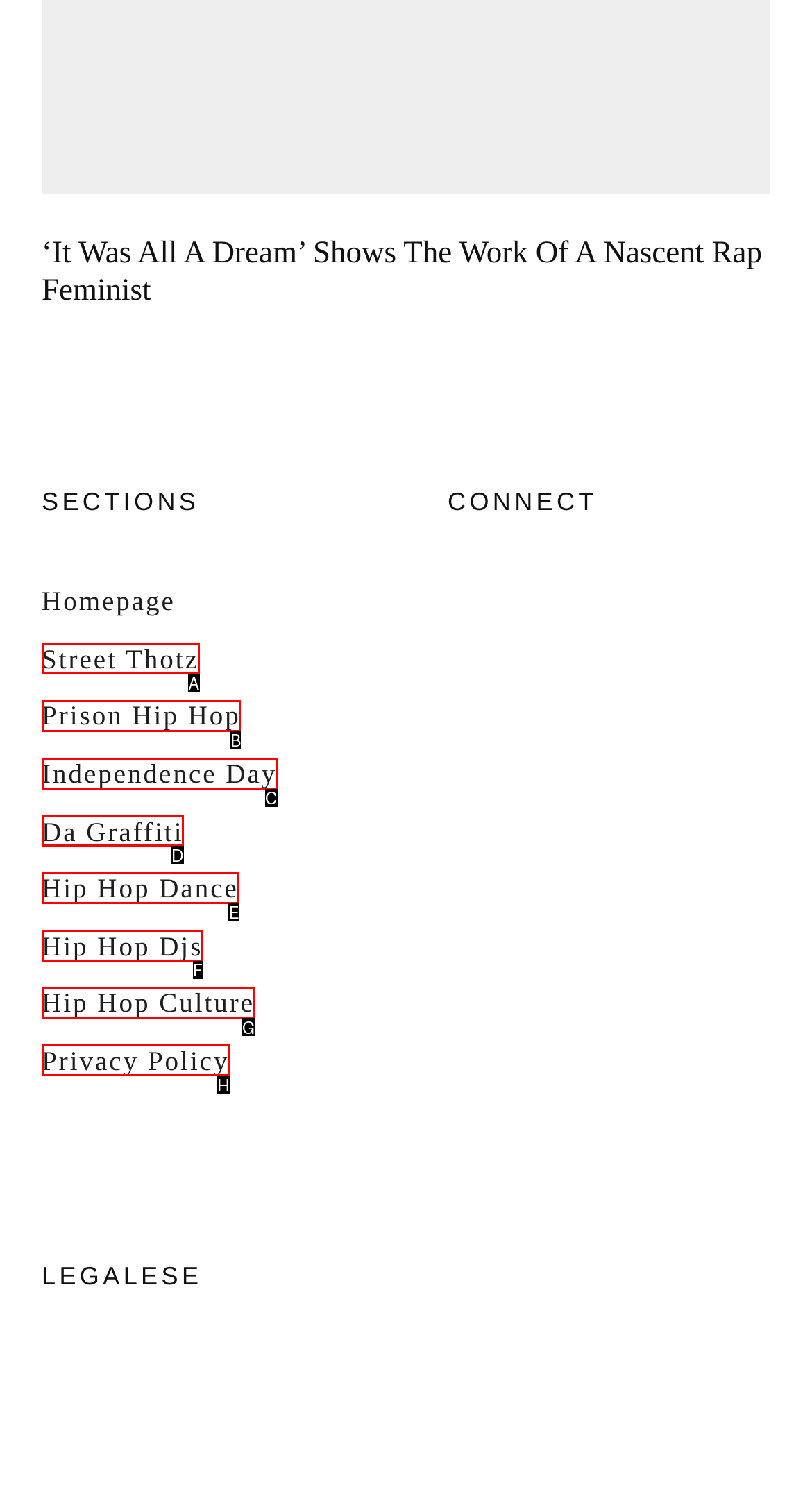From the given choices, determine which HTML element aligns with the description: Prison Hip Hop Respond with the letter of the appropriate option.

B